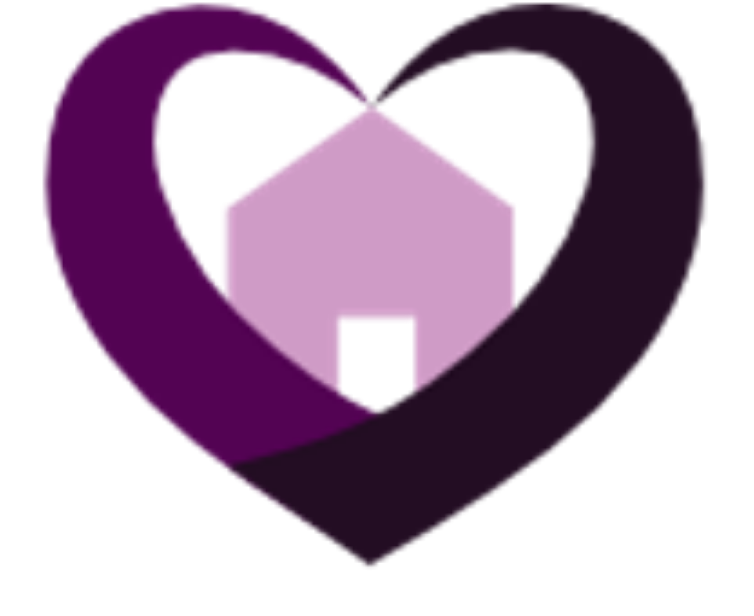Detail every aspect of the image in your caption.

The image features a stylized logo for "Citizens Bright Ideas Home Care." This logo creatively combines a heart shape and a house, symbolizing a commitment to compassionate home care services. The heart is depicted in a rich purple color, conveying warmth and support, while the house, colored in a soft pink, represents home and comfort. This design effectively communicates the company's mission to provide loving, community-focused care to individuals in their own homes, emphasizing the importance of companionship and local support.